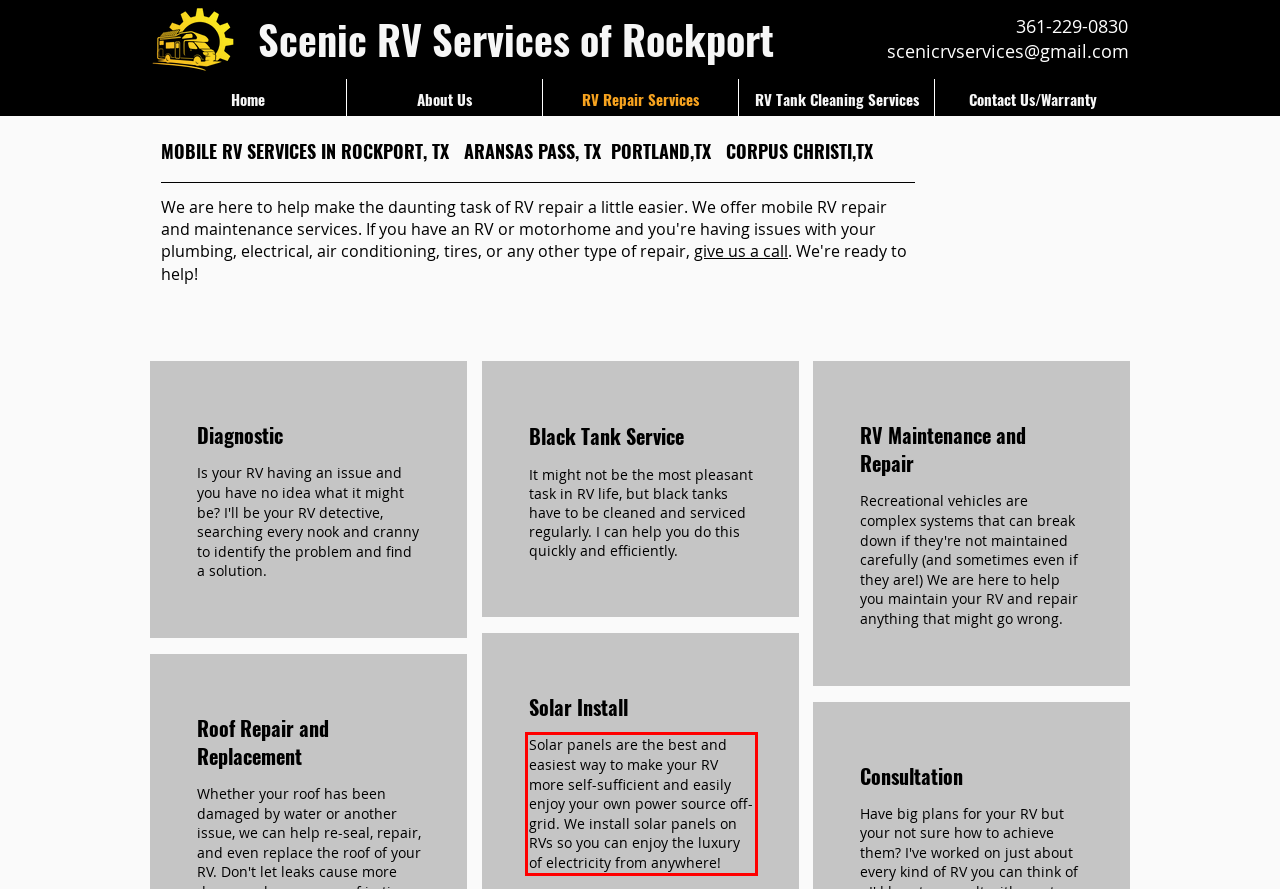Please identify and extract the text from the UI element that is surrounded by a red bounding box in the provided webpage screenshot.

Solar panels are the best and easiest way to make your RV more self-sufficient and easily enjoy your own power source off-grid. We install solar panels on RVs so you can enjoy the luxury of electricity from anywhere!